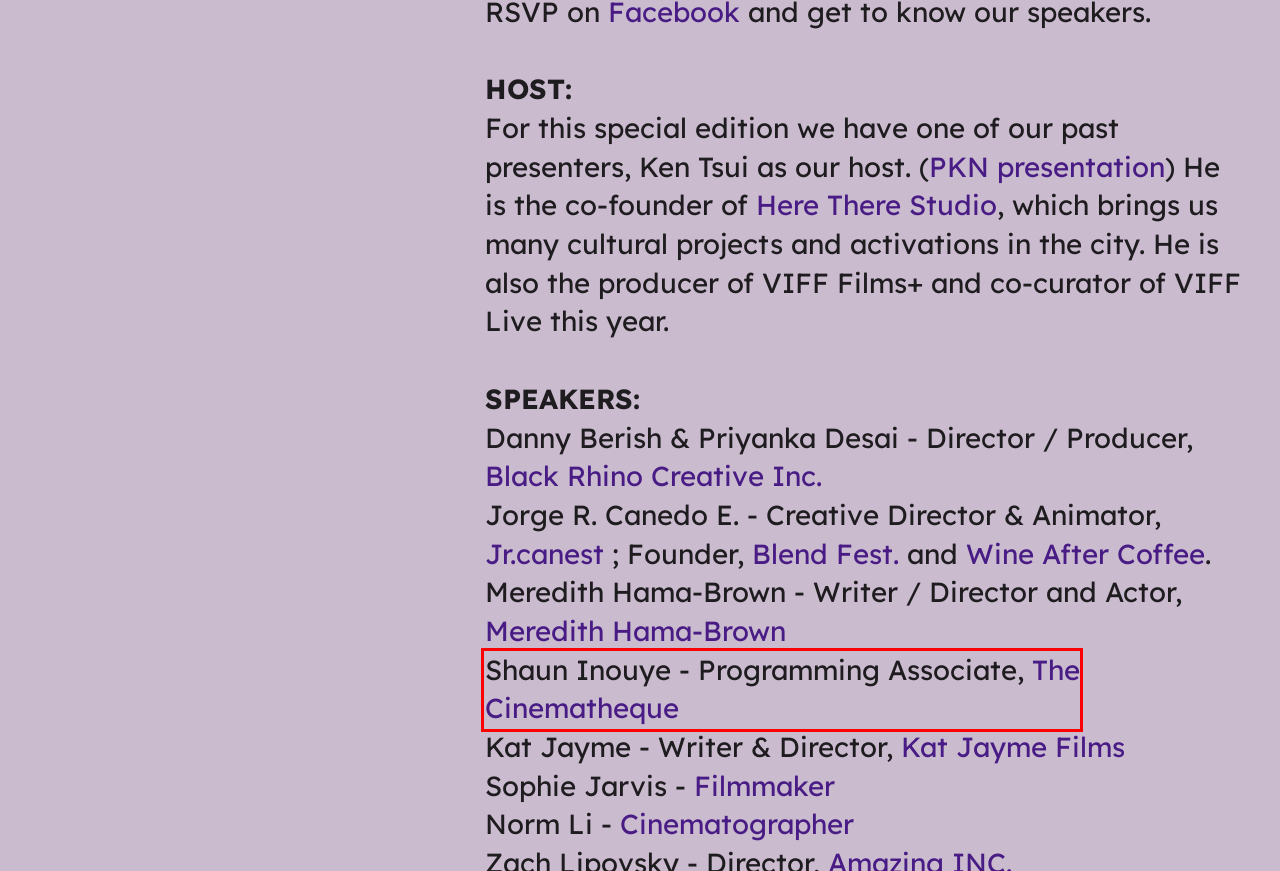Examine the screenshot of a webpage with a red rectangle bounding box. Select the most accurate webpage description that matches the new webpage after clicking the element within the bounding box. Here are the candidates:
A. Black Rhino Creative
B. Kat Jayme
C. Tangible Interaction
D. The Cinematheque
E. Event Organizer: Become an Event Hosting Legend | Eventbrite
F. .
G. sophie jarvis
H. Home

D